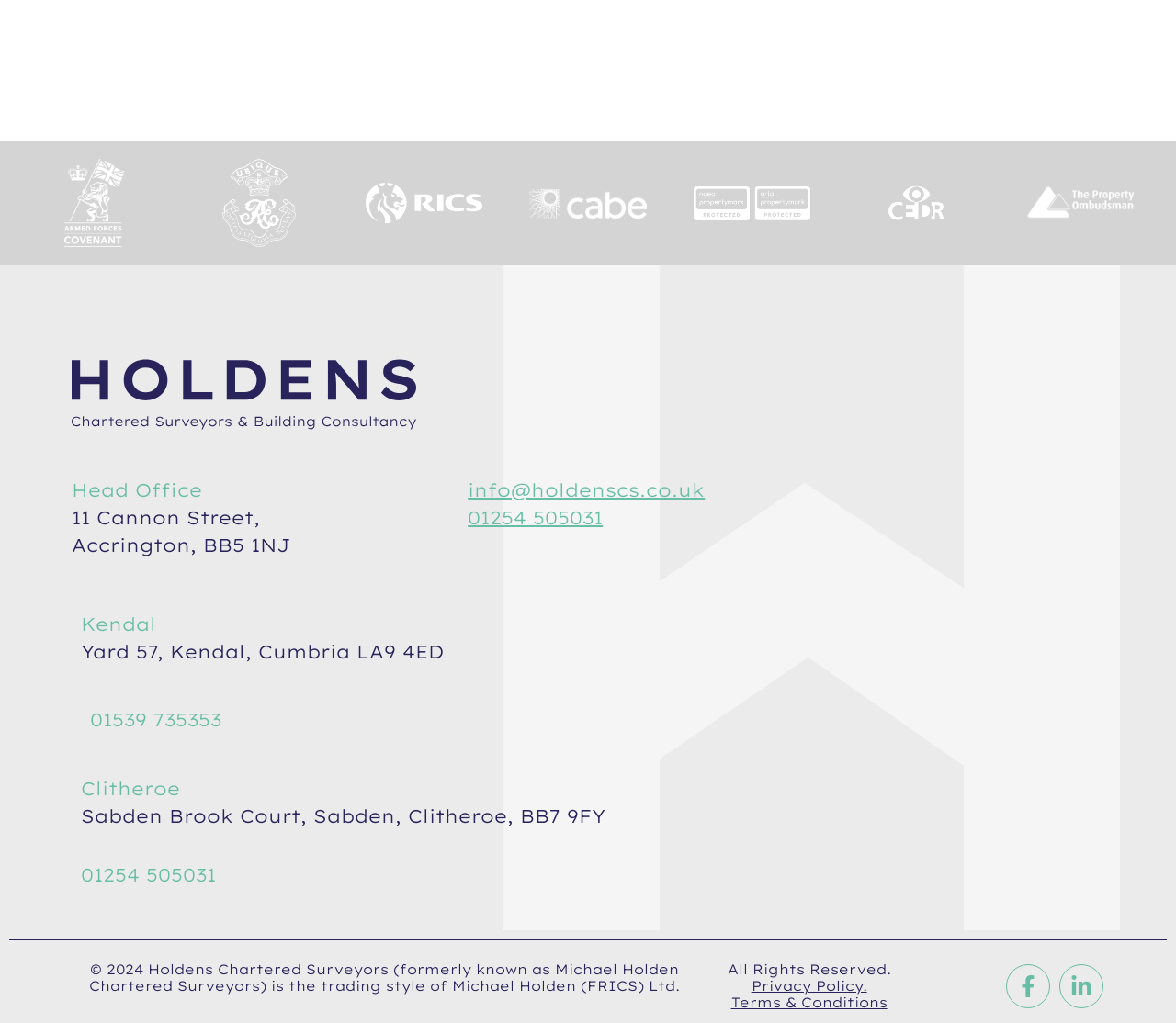What is the copyright year?
Please provide a single word or phrase as the answer based on the screenshot.

2024